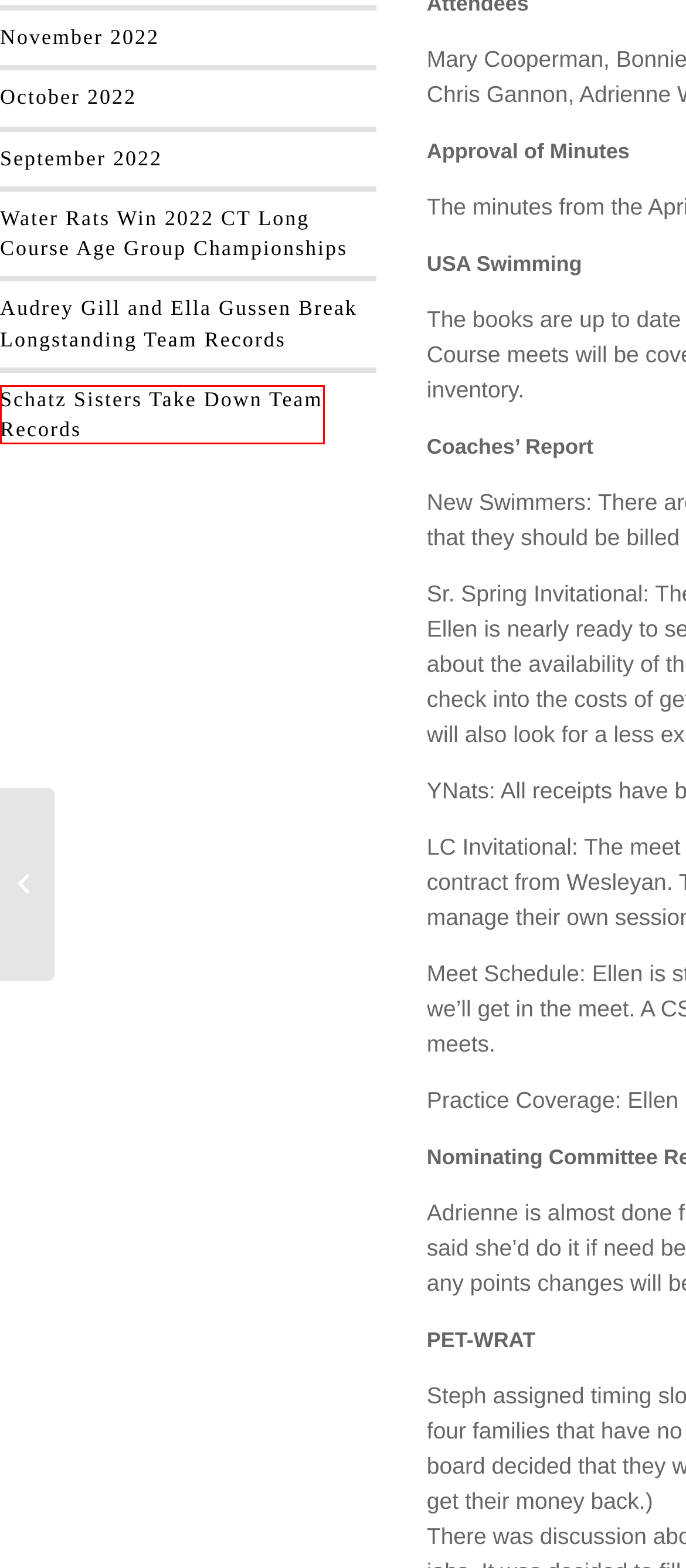Review the webpage screenshot and focus on the UI element within the red bounding box. Select the best-matching webpage description for the new webpage that follows after clicking the highlighted element. Here are the candidates:
A. Water Rat Swim Team |   Recognition Night 2009 Slideshow
B. Water Rat Swim Team |   Water Rats Win 2022 CT Long Course Age Group Championships
C. Water Rat Swim Team |   Audrey Gill and Ella Gussen Break Longstanding Team Records
D. Water Rat Swim Team |   Team Information
E. Water Rat Swim Team |   November 2022
F. Water Rat Swim Team |   Schatz Sisters Take Down Team Records
G. Water Rat Swim Team |   September 2022
H. Water Rat Swim Team |   October 2022

F